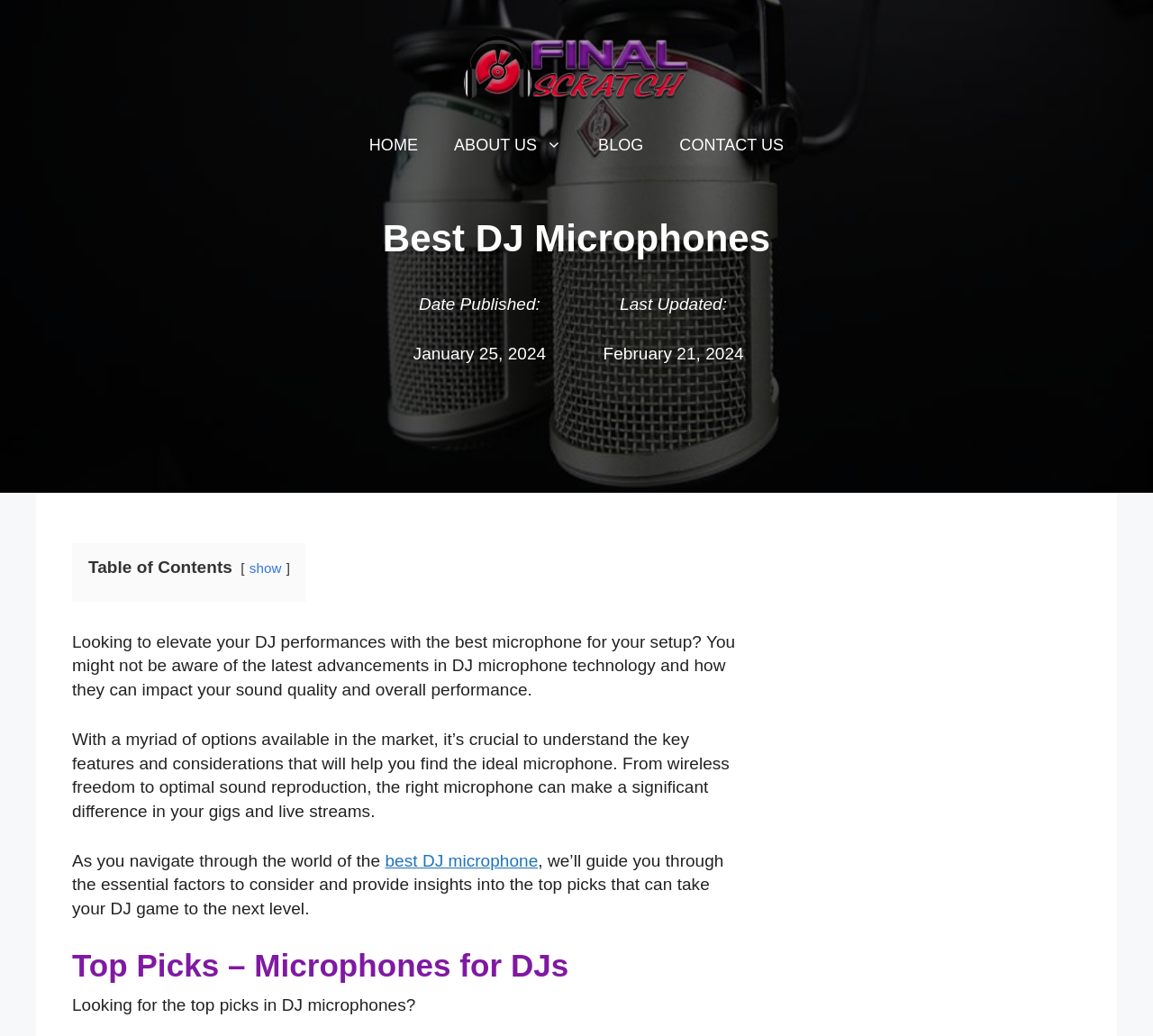Locate the bounding box for the described UI element: "Blog". Ensure the coordinates are four float numbers between 0 and 1, formatted as [left, top, right, bottom].

[0.503, 0.114, 0.574, 0.166]